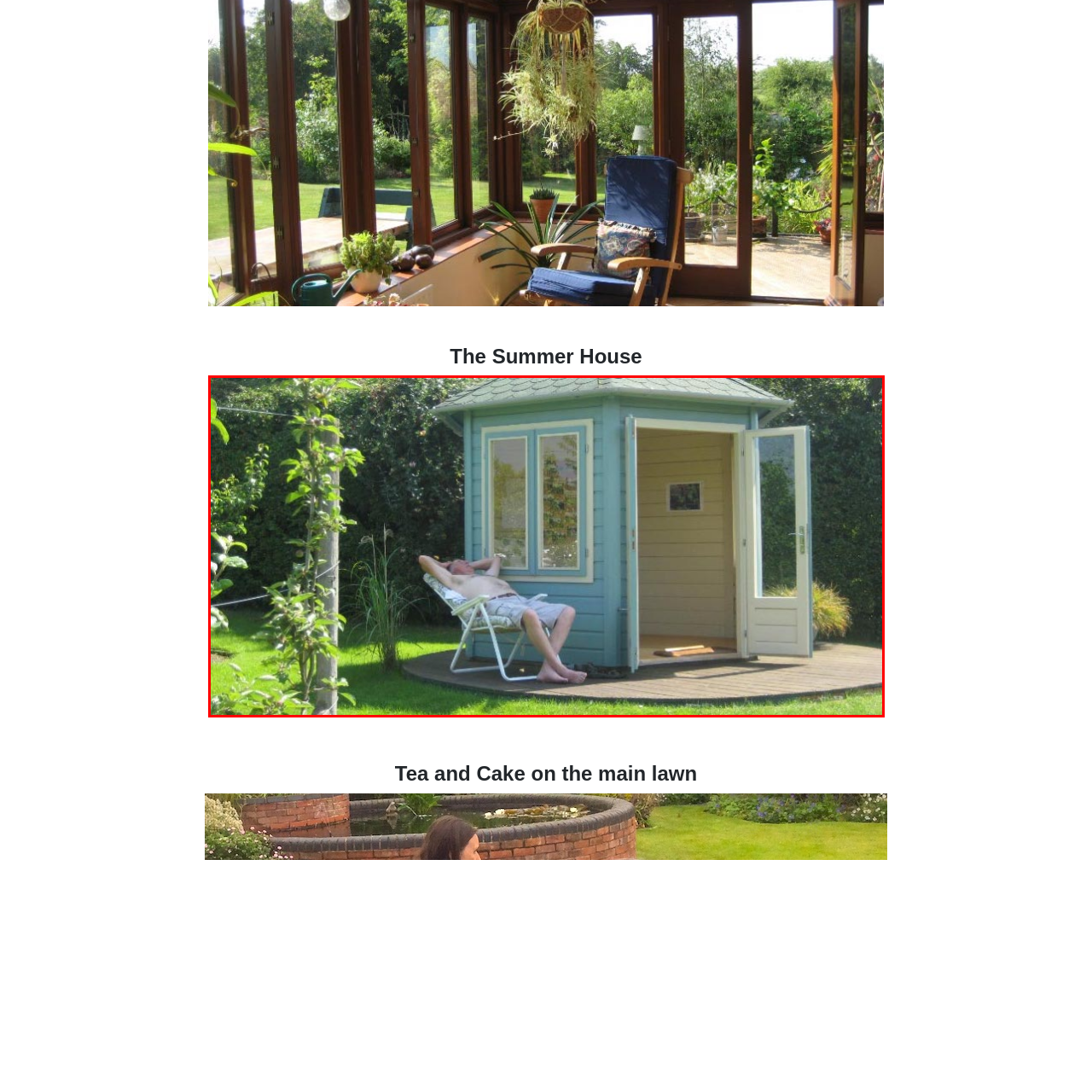What is the atmosphere of the garden?
Pay attention to the image outlined by the red bounding box and provide a thorough explanation in your answer, using clues from the image.

The caption describes the garden as having a 'tranquil atmosphere', which suggests a peaceful and serene environment, ideal for relaxation.